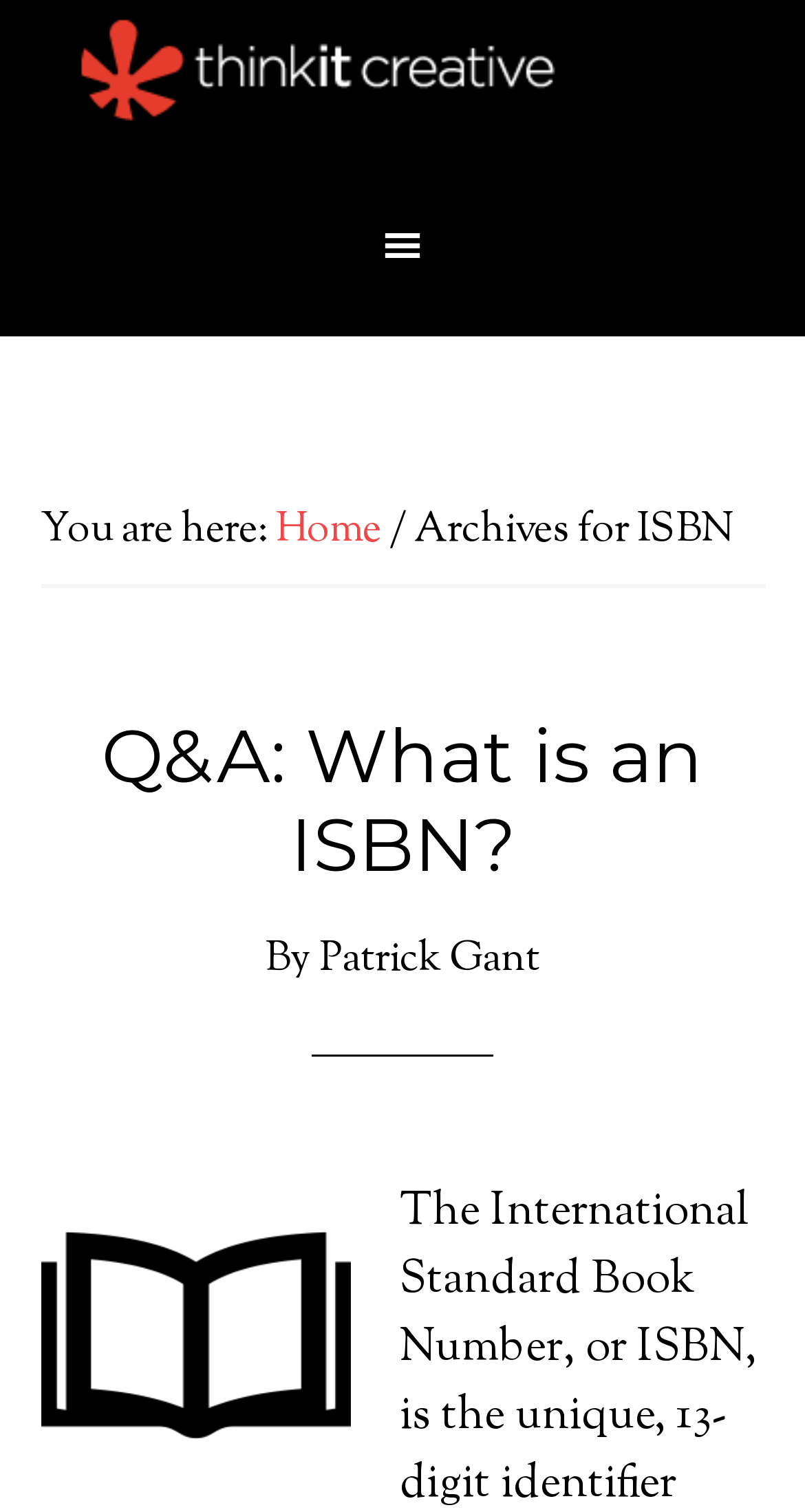Offer an in-depth caption of the entire webpage.

The webpage is about ISBN, with a focus on a Q&A session. At the top, there is a prominent link to "THINKIT CREATIVE" that spans almost the entire width of the page. Below this, there is a breadcrumb navigation section that indicates the current location, with links to "Home" and a separator in between. The title "Archives for ISBN" is situated next to the breadcrumb navigation.

The main content of the page is a Q&A section, headed by a question "What is an ISBN?" which is also a link. This section takes up a significant portion of the page, with the question title at the top and the answer below. The author of the Q&A, "Patrick Gant", is credited below the question. 

On the left side of the page, near the bottom, there is an image of an eBook icon.